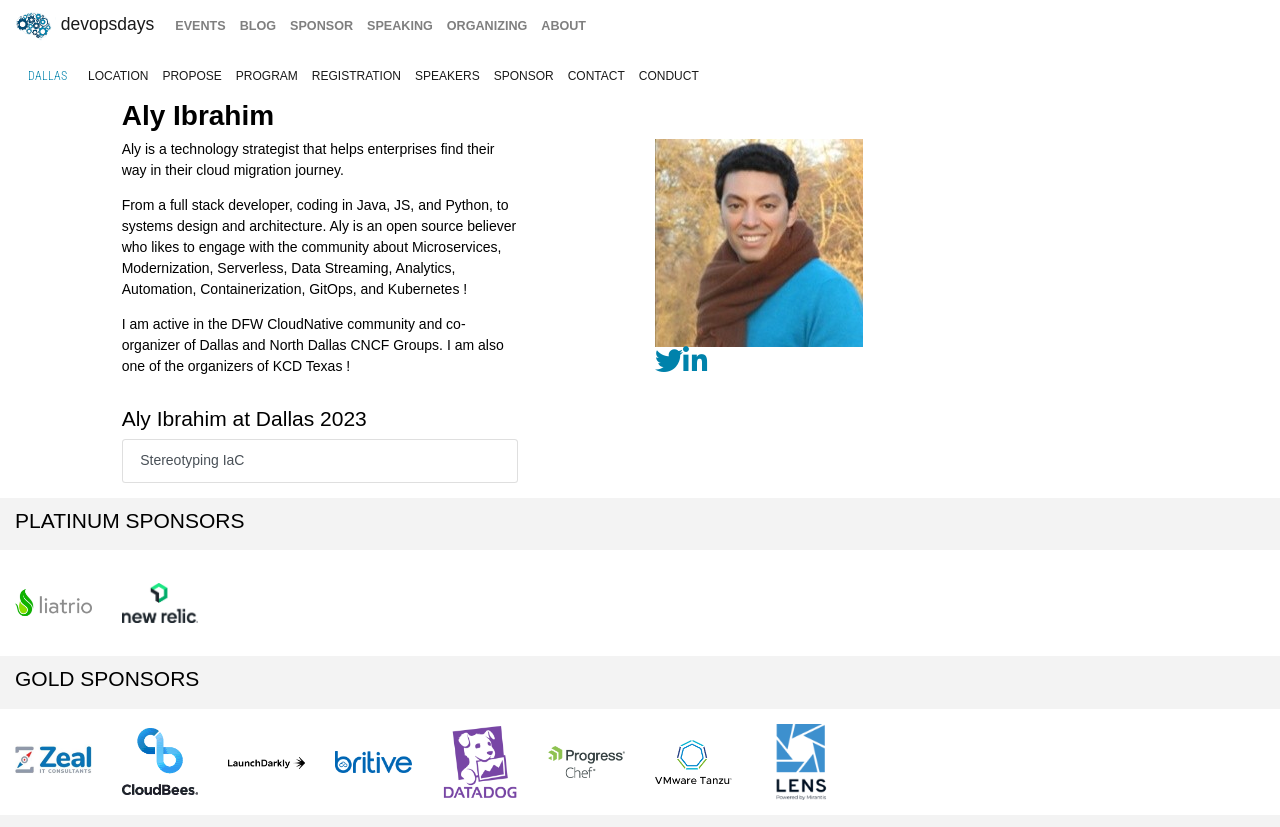Extract the bounding box of the UI element described as: "alt="Datadog" title="Datadog"".

[0.345, 0.91, 0.405, 0.929]